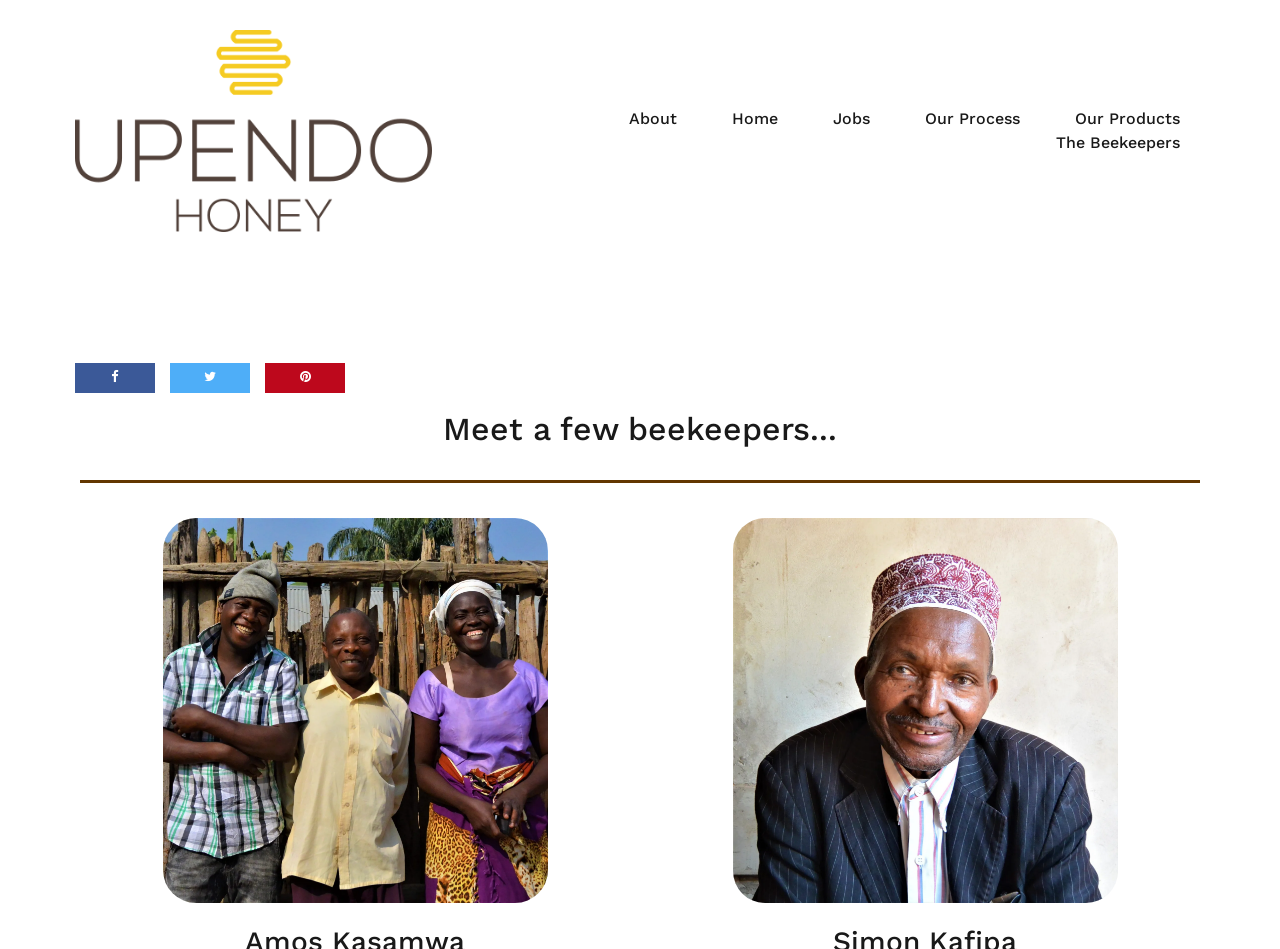Provide a brief response to the question below using a single word or phrase: 
What is the shape of the icons on the webpage?

Square